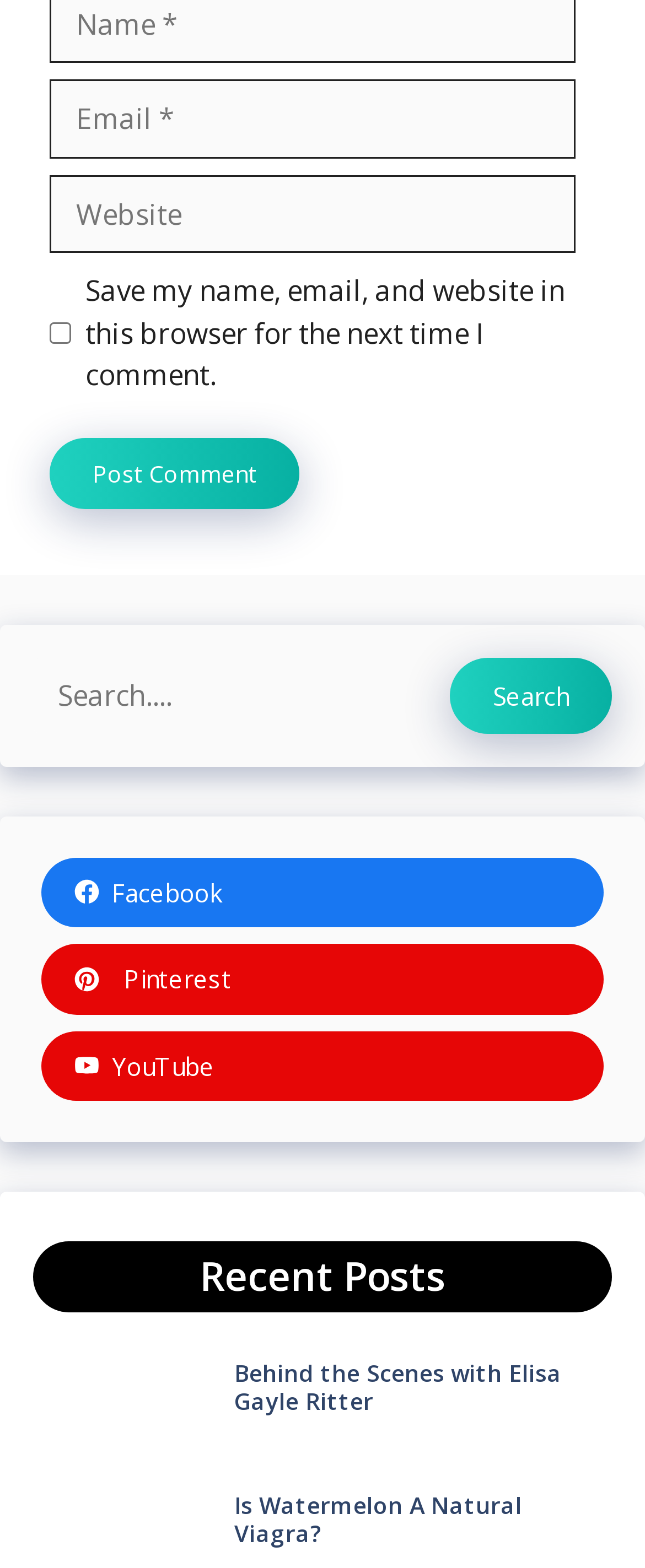Identify the bounding box coordinates of the section that should be clicked to achieve the task described: "Enter email".

[0.077, 0.051, 0.892, 0.101]